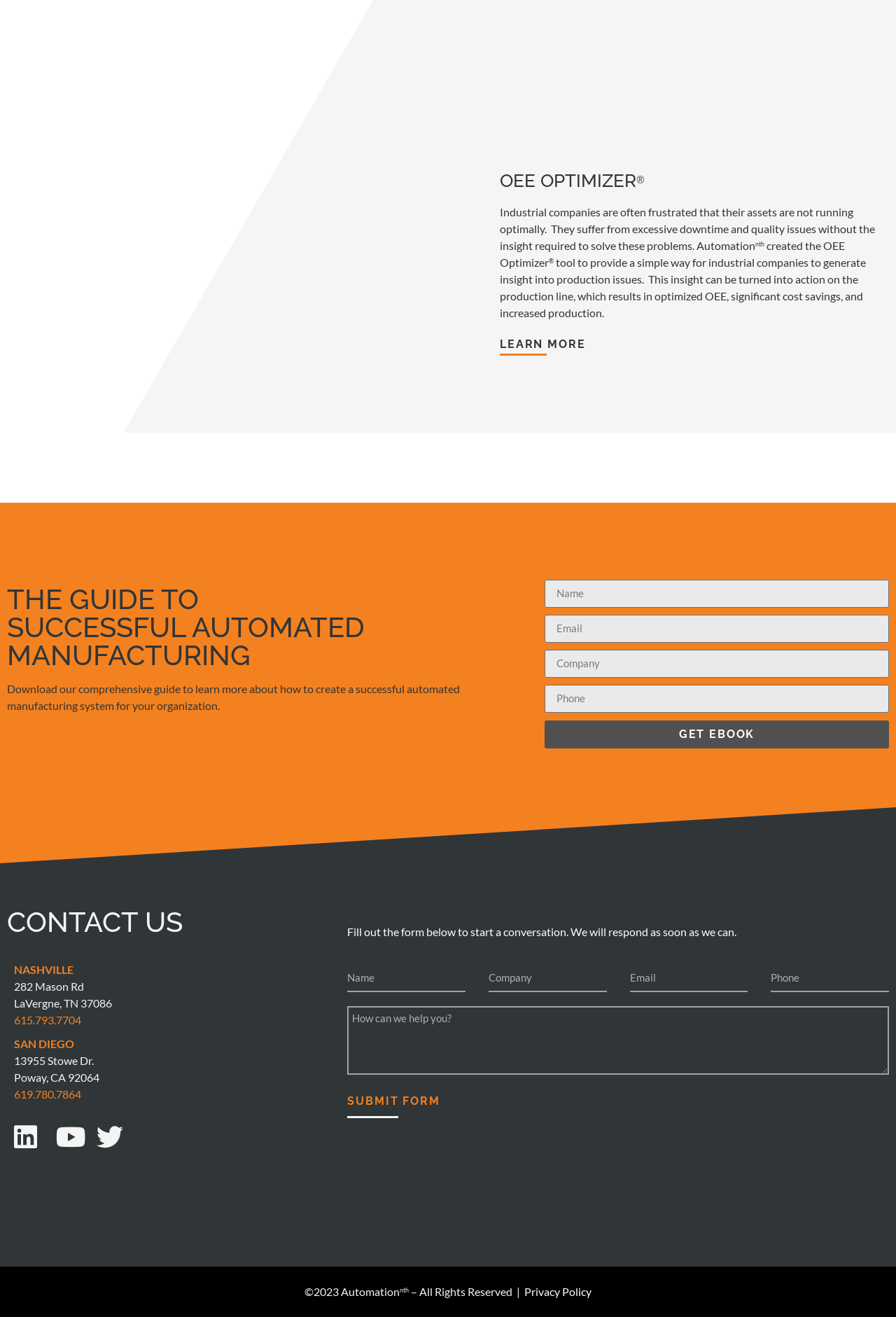Please locate the bounding box coordinates of the region I need to click to follow this instruction: "View the privacy policy".

[0.585, 0.975, 0.66, 0.986]